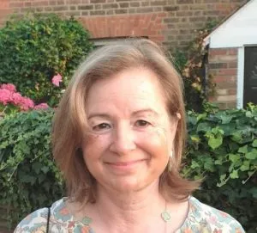Describe all the visual components present in the image.

This image features a woman smiling warmly outdoors, framed by lush greenery and blooming flowers, suggesting a sunny and pleasant setting. The woman has medium-length hair and wears a patterned blouse, exuding a friendly and approachable demeanor. In the background, a glimpse of a garden reveals vibrant foliage, enhancing the relaxed and inviting atmosphere. This portrait captures a moment of happiness and connection with nature, likely reflecting the subject's joy in the serene environment.